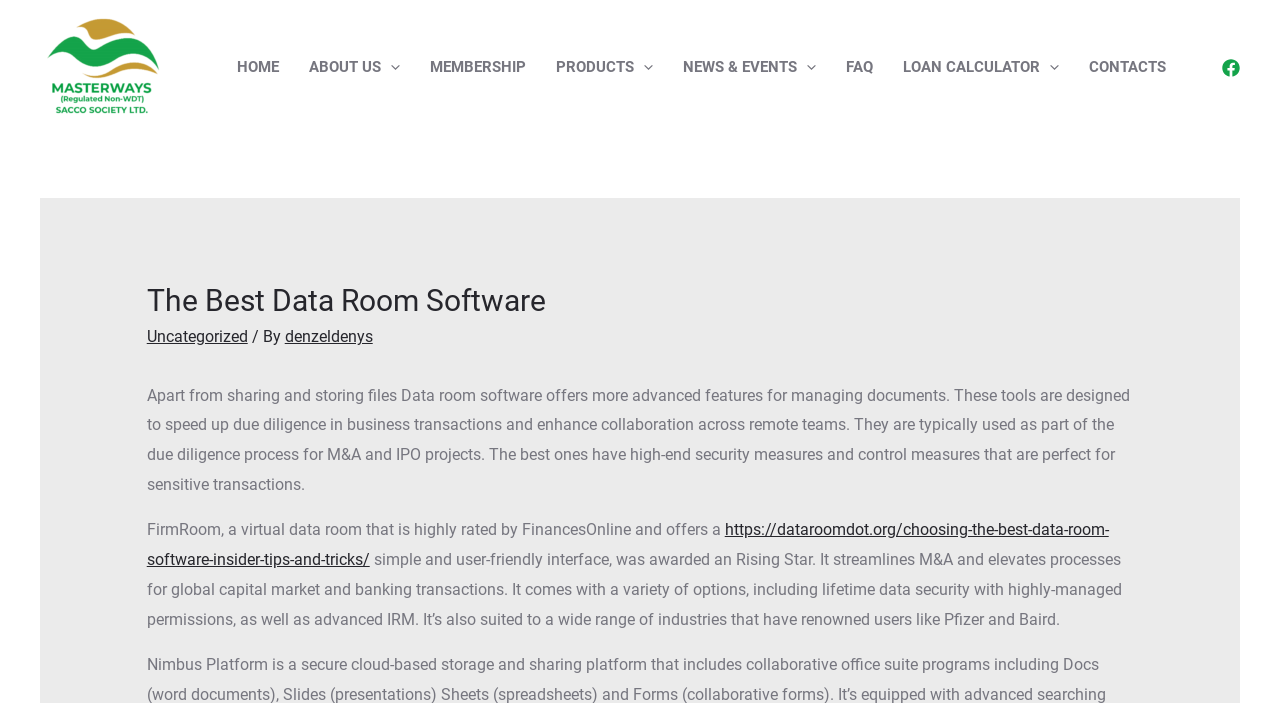Identify the bounding box coordinates of the region that should be clicked to execute the following instruction: "Check NEWS & EVENTS".

[0.522, 0.027, 0.649, 0.164]